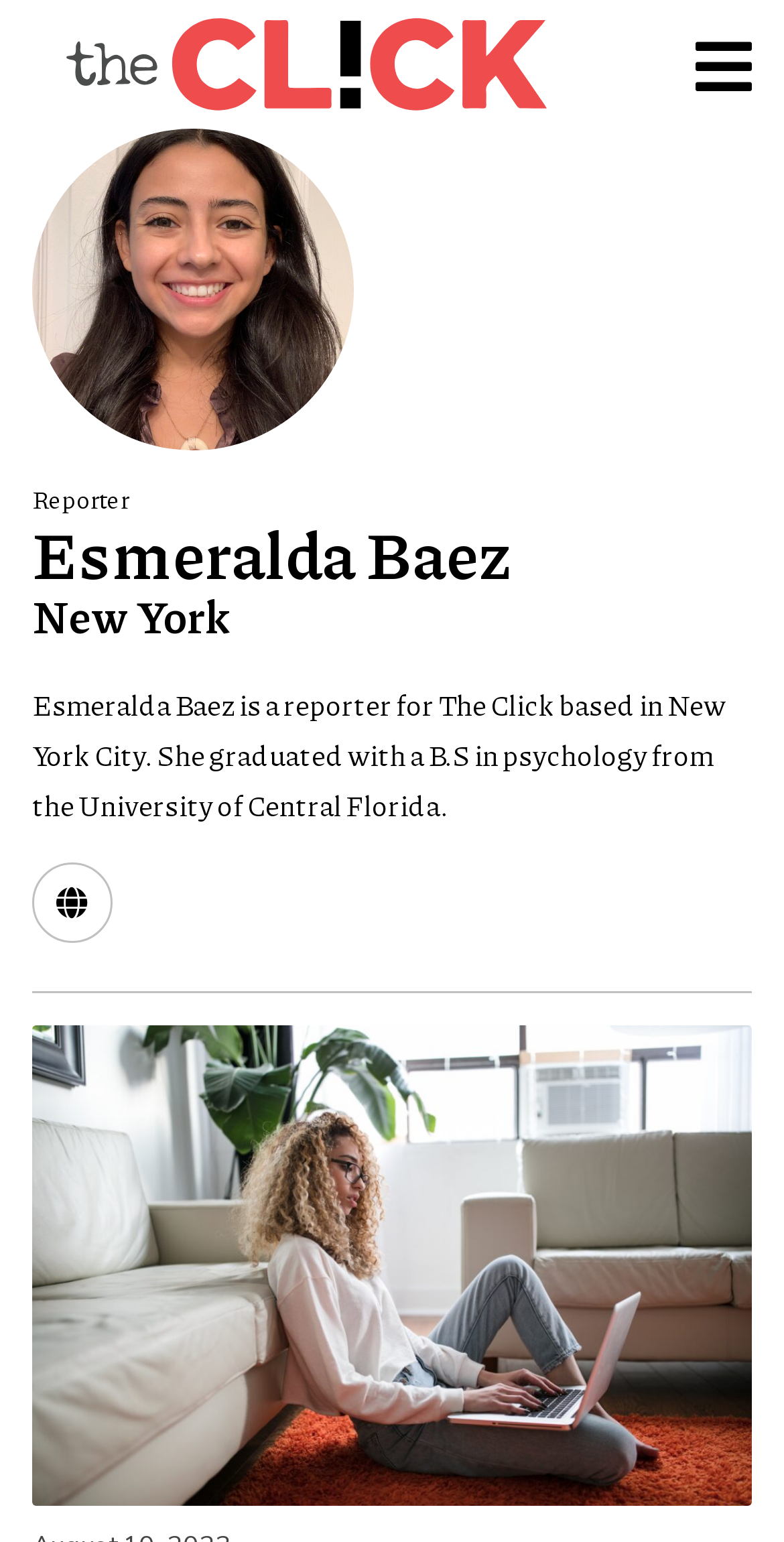Where is Esmeralda Baez based?
Refer to the image and provide a one-word or short phrase answer.

New York City